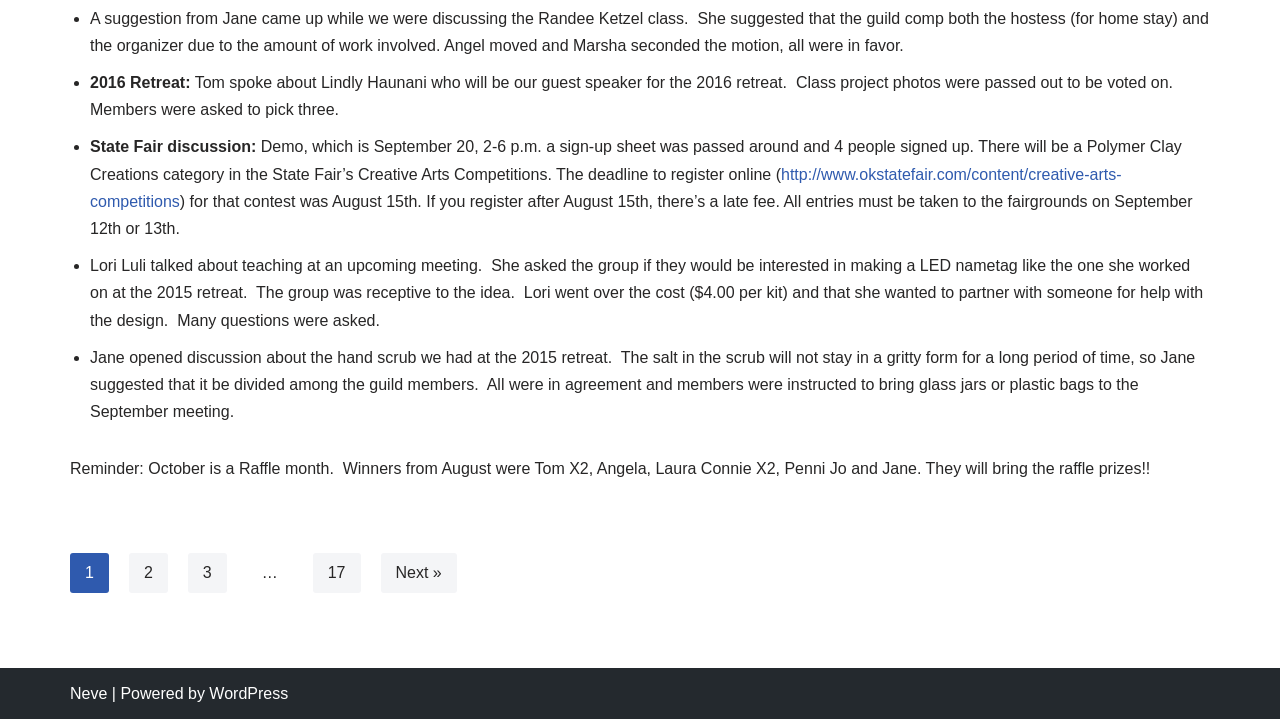Based on the image, provide a detailed response to the question:
What is the cost of the LED nametag kit?

I found this answer by reading the text under the 'Lori Luli talked about teaching...' section, which mentions that Lori went over the cost of the LED nametag kit, which is $4.00.